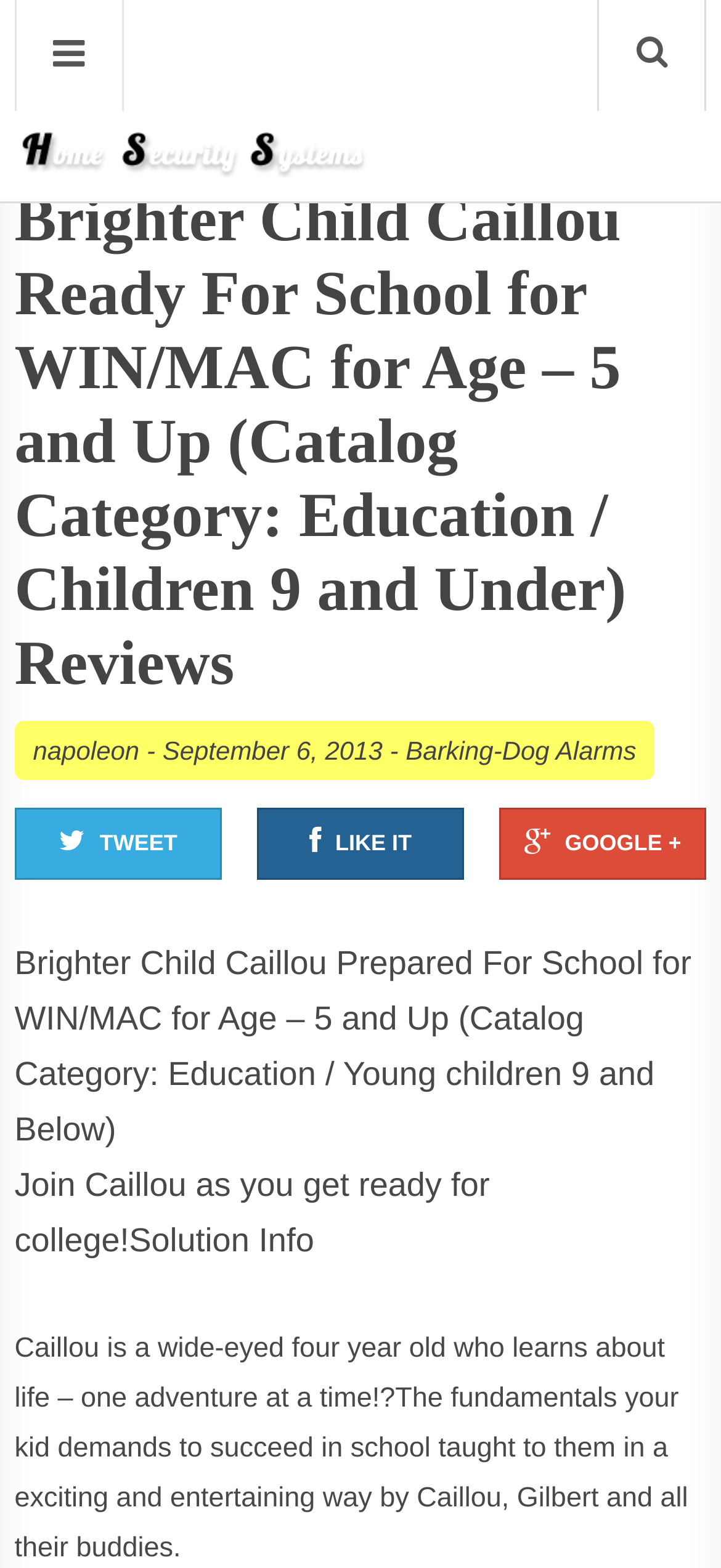Give a one-word or short-phrase answer to the following question: 
What is the purpose of the educational software?

To prepare for school